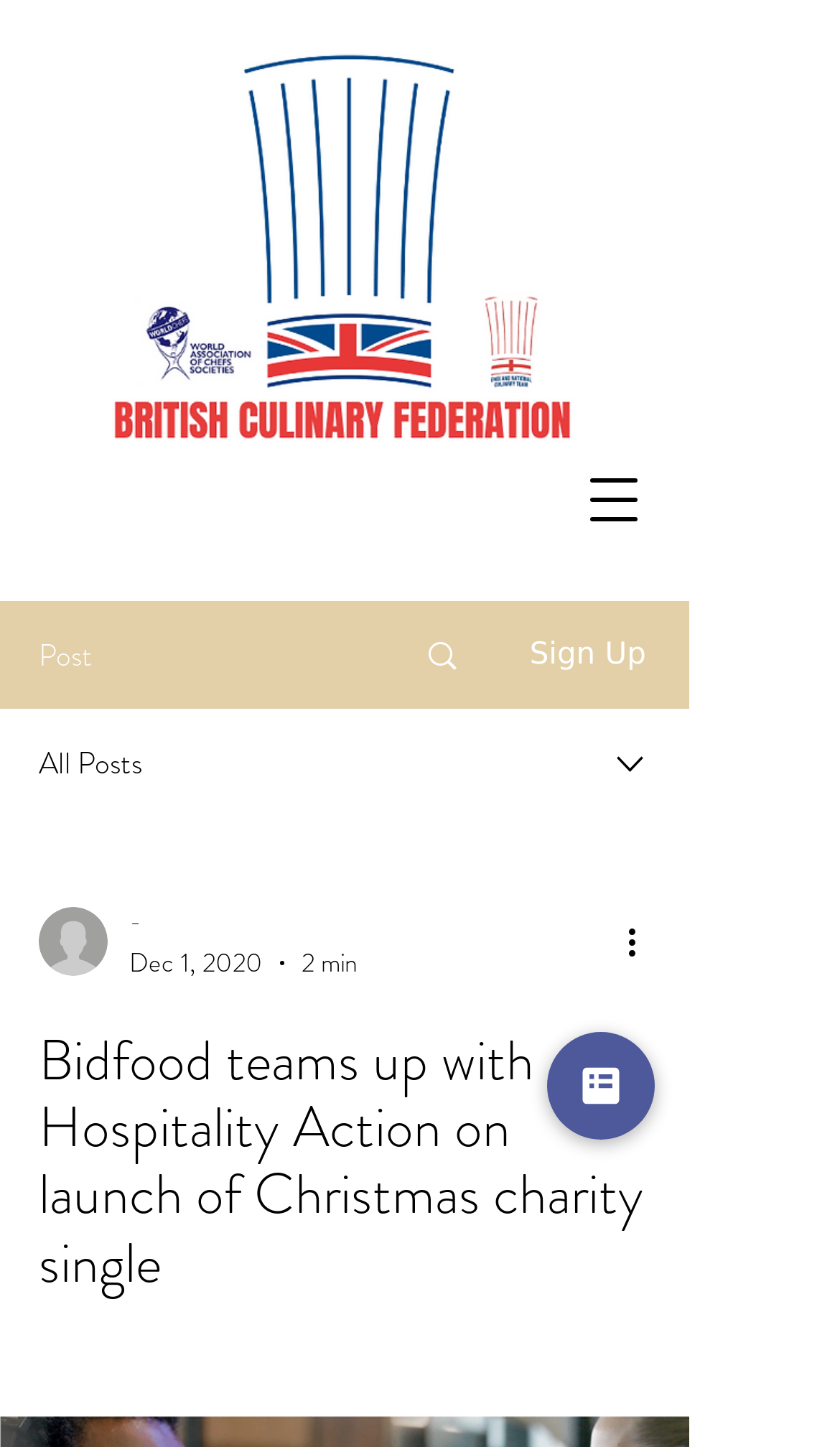Answer this question in one word or a short phrase: What is the type of the image above the 'Post' link?

BRITISH CULINARY FEDERATION-3.png